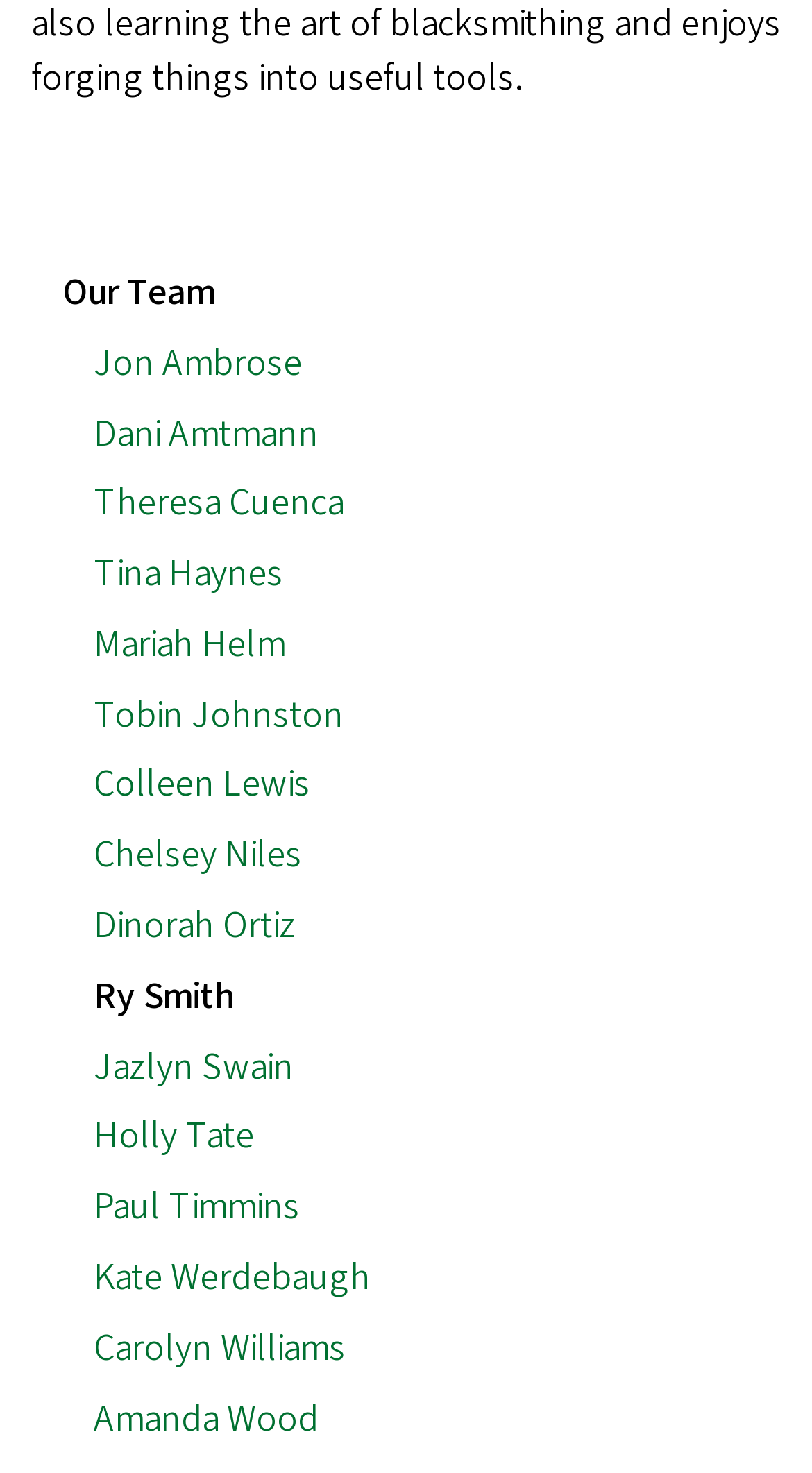Please answer the following question using a single word or phrase: What is the name of the first team member?

Jon Ambrose